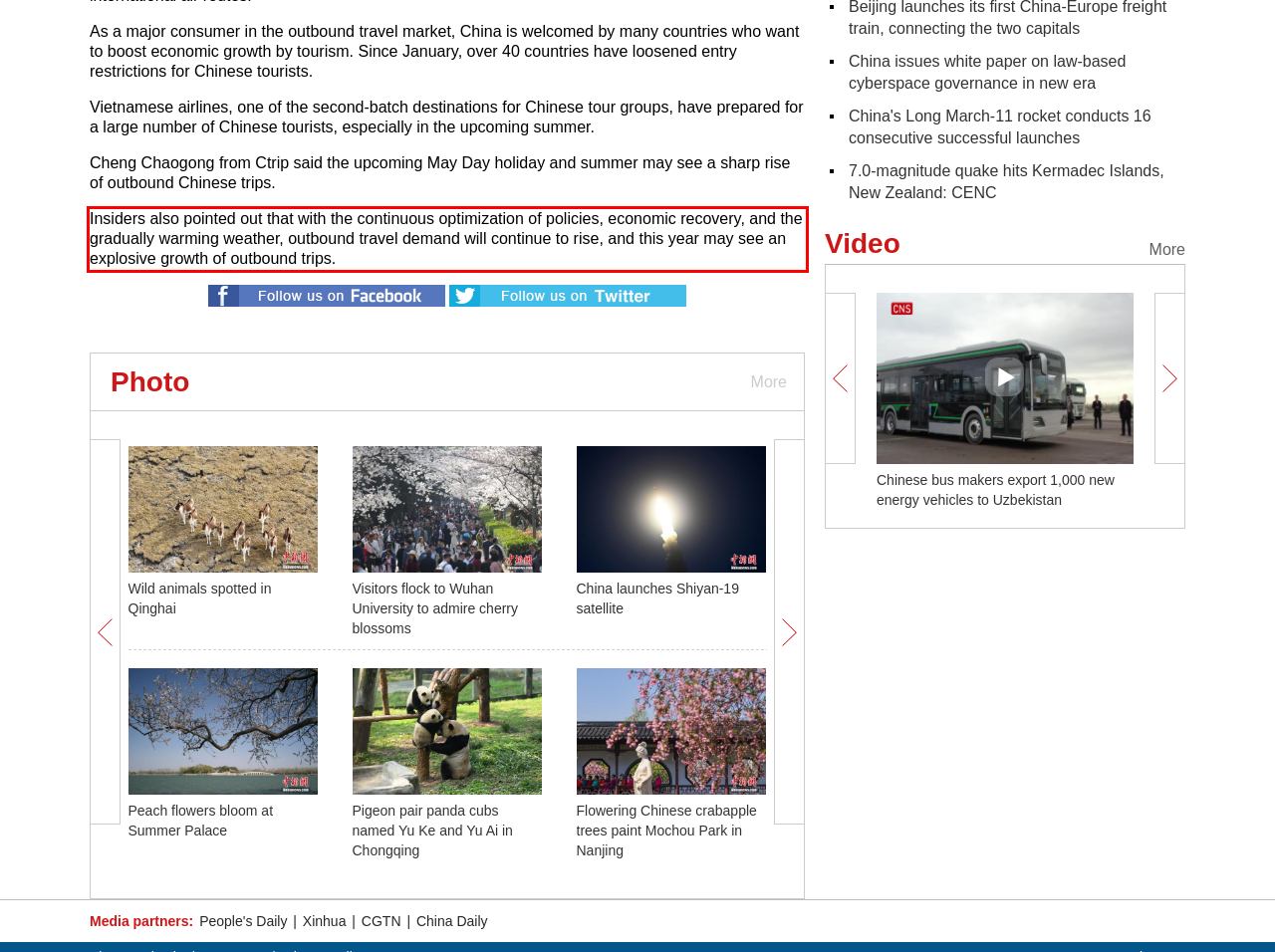Within the provided webpage screenshot, find the red rectangle bounding box and perform OCR to obtain the text content.

Insiders also pointed out that with the continuous optimization of policies, economic recovery, and the gradually warming weather, outbound travel demand will continue to rise, and this year may see an explosive growth of outbound trips.